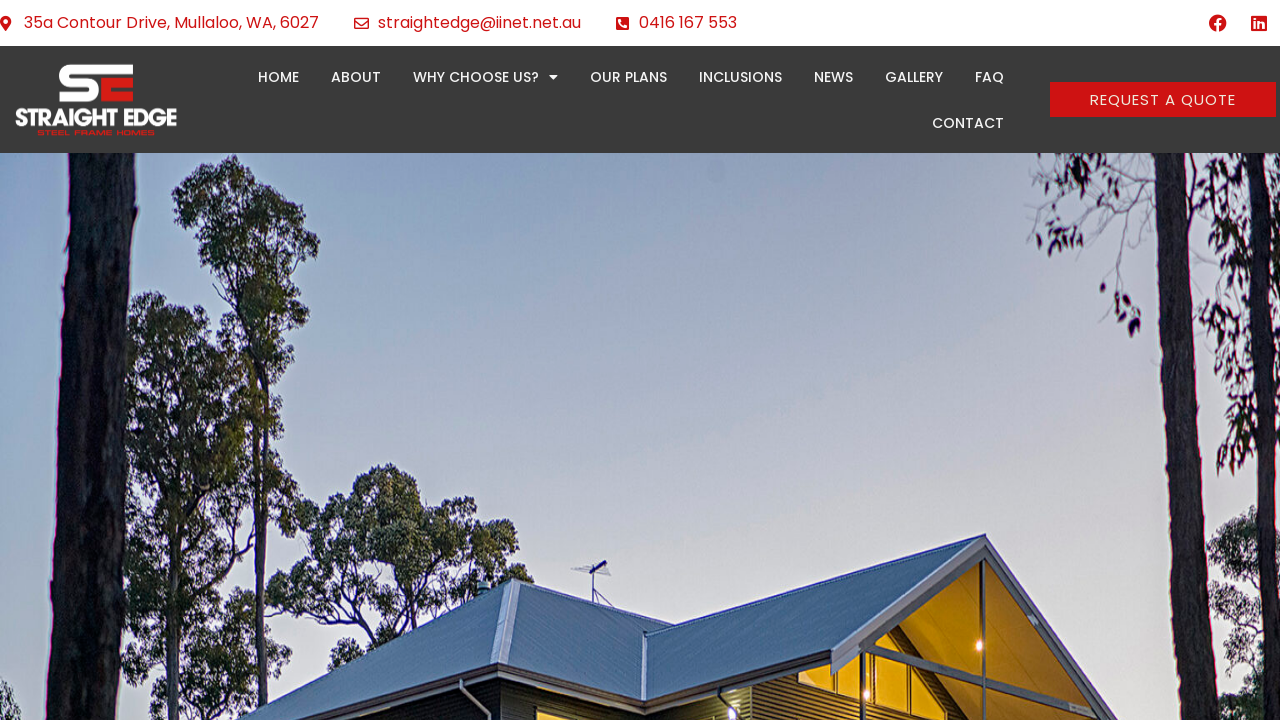Provide a short, one-word or phrase answer to the question below:
What is the phone number of Straight Edge?

0416 167 553